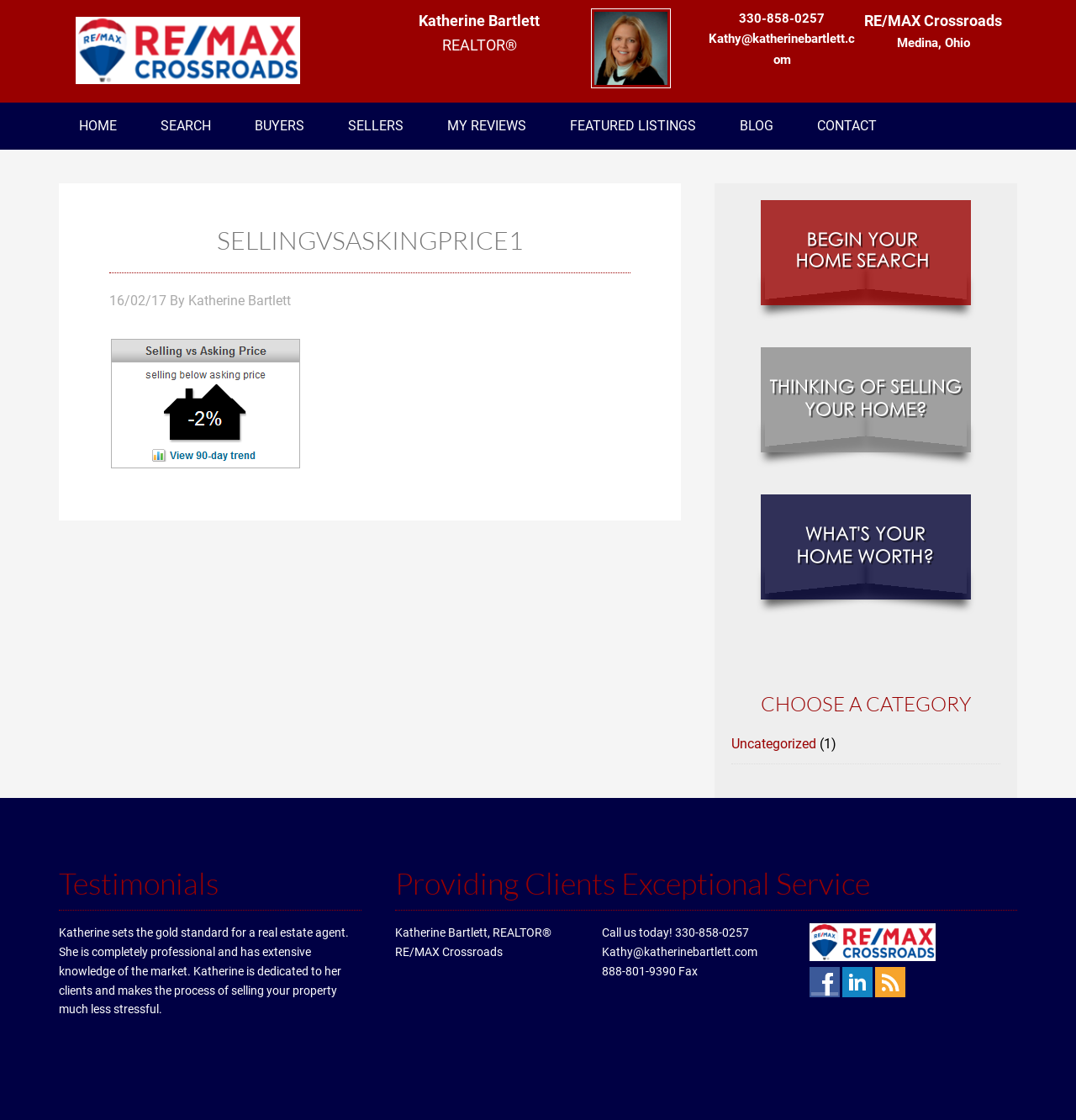Describe the webpage in detail, including text, images, and layout.

This webpage appears to be a personal website for a real estate agent, Katherine Bartlett. At the top left, there is a link to her name, followed by her title "REALTOR®" and contact information, including phone number and email. To the right, there is a link to her company, RE/MAX Crossroads, and her location, Medina, Ohio.

Below this section, there is a navigation menu with links to various pages, including "HOME", "SEARCH", "BUYERS", "SELLERS", "MY REVIEWS", "FEATURED LISTINGS", "BLOG", and "CONTACT".

The main content of the page is an article titled "SELLINGVSASKINGPRICE1", which has a heading, a timestamp, and an author credit to Katherine Bartlett. The article itself is not summarized here.

To the right of the article, there is a sidebar with several sections. At the top, there are three links with accompanying images, labeled "Search Homes", "Thinking of Selling?", and "NEWhomevaluebutton". Below this, there is a heading "CHOOSE A CATEGORY" with a link to "Uncategorized" and a count of "(1)".

Further down the page, there are two sections with headings "Testimonials" and "Providing Clients Exceptional Service". The "Testimonials" section contains a quote praising Katherine Bartlett's professionalism and knowledge of the market. The "Providing Clients Exceptional Service" section lists Katherine Bartlett's name, title, and company, along with a call to action to contact her.

At the bottom of the page, there are several social media links and a fax number.